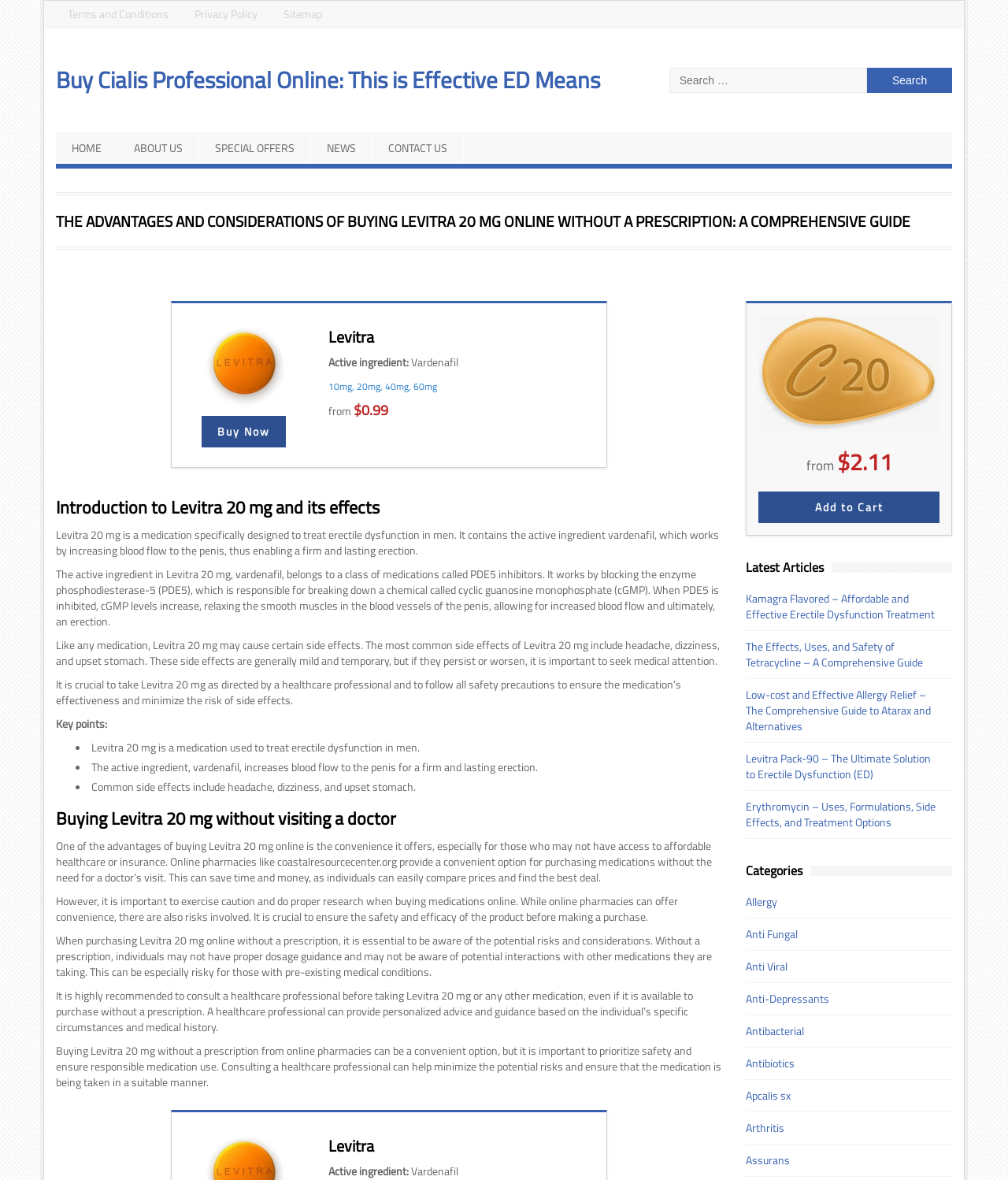Determine the coordinates of the bounding box for the clickable area needed to execute this instruction: "Read more about 'Kamagra Flavored'".

[0.74, 0.501, 0.929, 0.528]